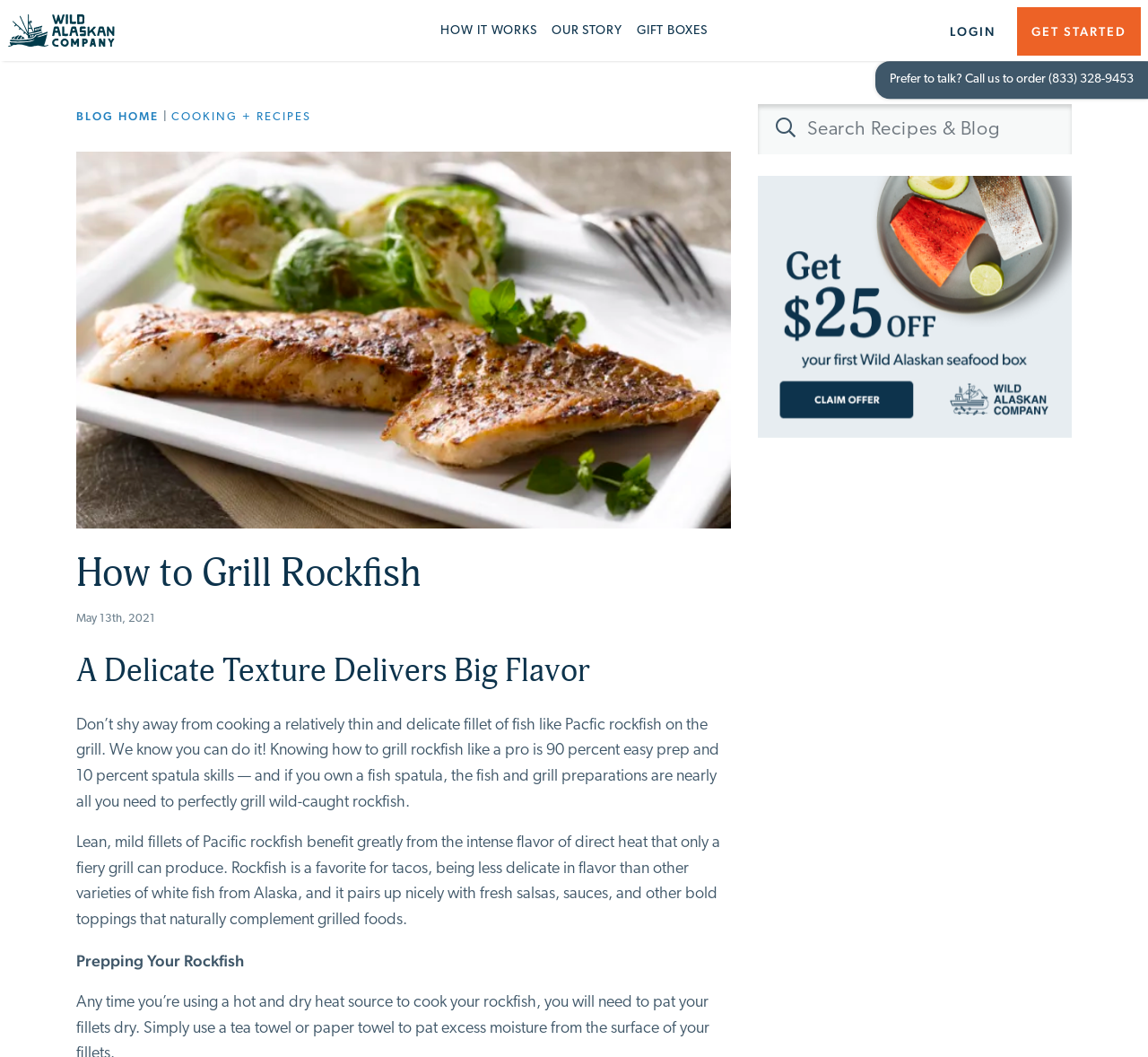Explain the webpage in detail.

This webpage is about grilling Pacific rockfish, specifically providing tips and recipes for cooking this type of fish. At the top left corner, there is a logo of Wild Alaskan Company, accompanied by a link to the company's homepage. Next to the logo, there are several links to other sections of the website, including "HOW IT WORKS", "OUR STORY", and "GIFT BOXES". On the top right corner, there are links to "LOGIN" and "GET STARTED", as well as a phone number and a call-to-action to order over the phone.

Below the top navigation bar, there is a section dedicated to the blog, with links to "BLOG HOME" and "COOKING + RECIPES". The main content of the page is an article about grilling rockfish, featuring a large image of a grilled rockfish fillet. The article is titled "How to Grill Rockfish" and has a subtitle "A Delicate Texture Delivers Big Flavor". The text explains the benefits of grilling rockfish and provides tips on how to prepare and cook it.

The article is divided into sections, with headings such as "Prepping Your Rockfish". There are also several paragraphs of text that provide more detailed information about grilling rockfish. On the right side of the page, there is a search box labeled "Search Recipes & Blog" and a promotional link to get $25 off the first Wild Alaskan seafood box, accompanied by an image.